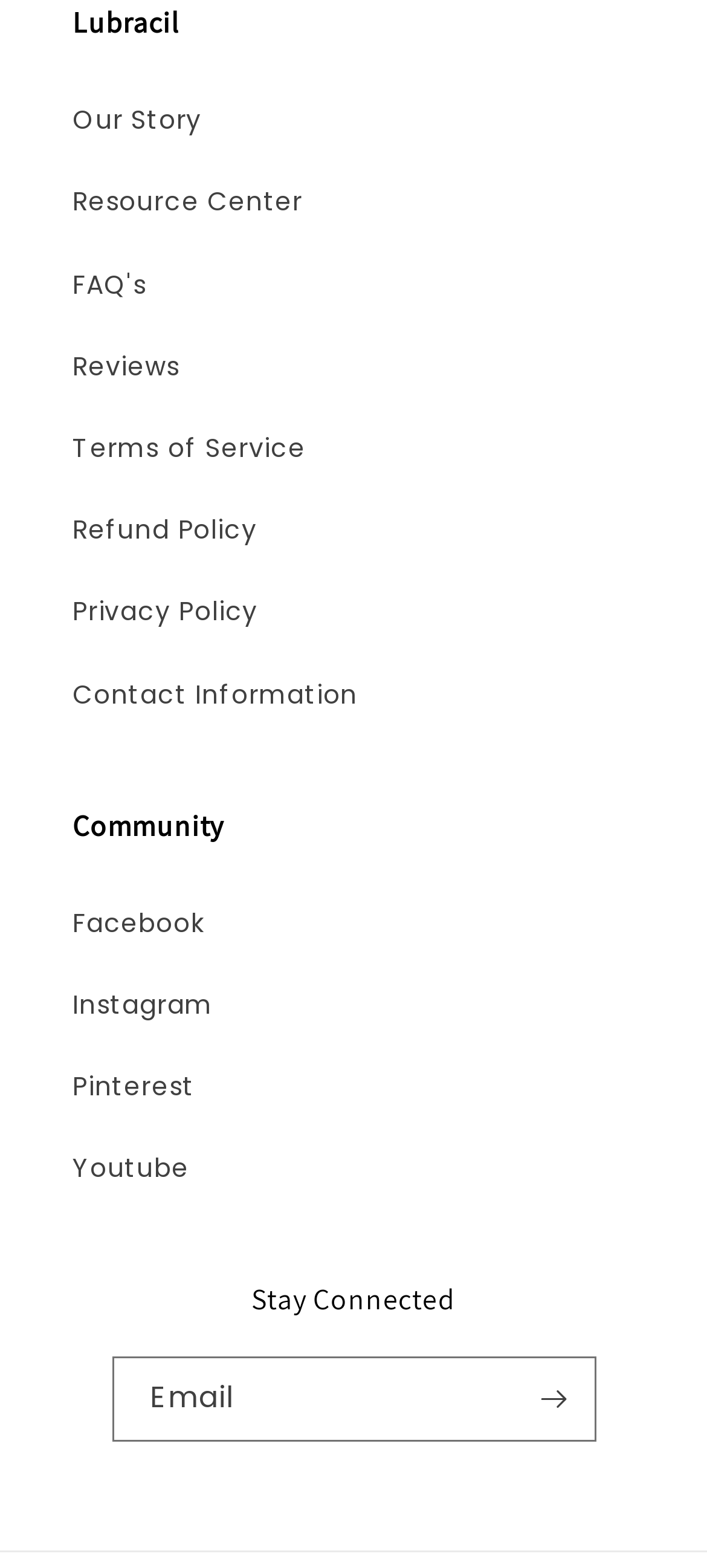Specify the bounding box coordinates of the element's region that should be clicked to achieve the following instruction: "Click on Our Story". The bounding box coordinates consist of four float numbers between 0 and 1, in the format [left, top, right, bottom].

[0.103, 0.051, 0.897, 0.103]